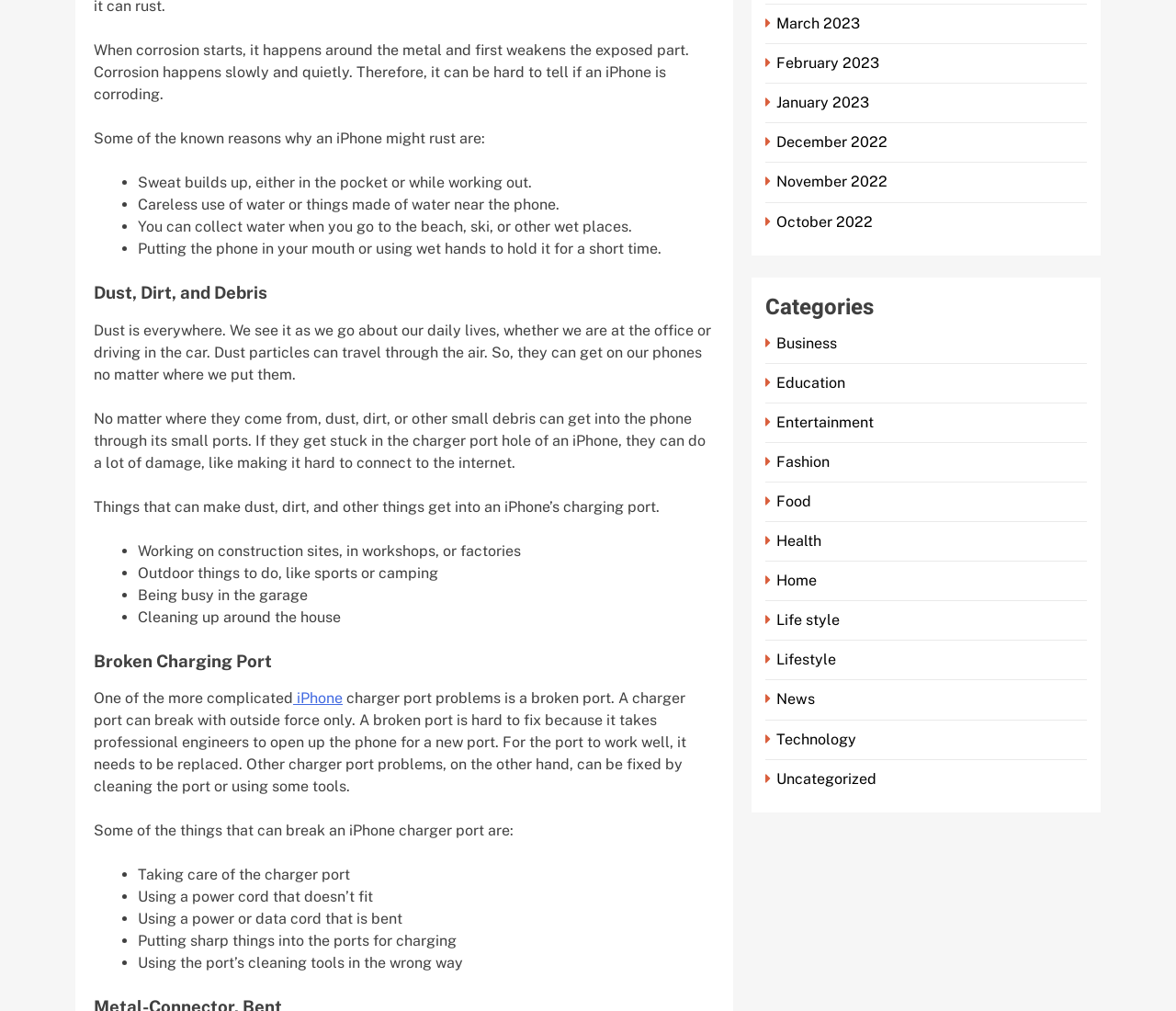Please specify the bounding box coordinates of the clickable region necessary for completing the following instruction: "Read about Broken Charging Port". The coordinates must consist of four float numbers between 0 and 1, i.e., [left, top, right, bottom].

[0.08, 0.643, 0.608, 0.663]